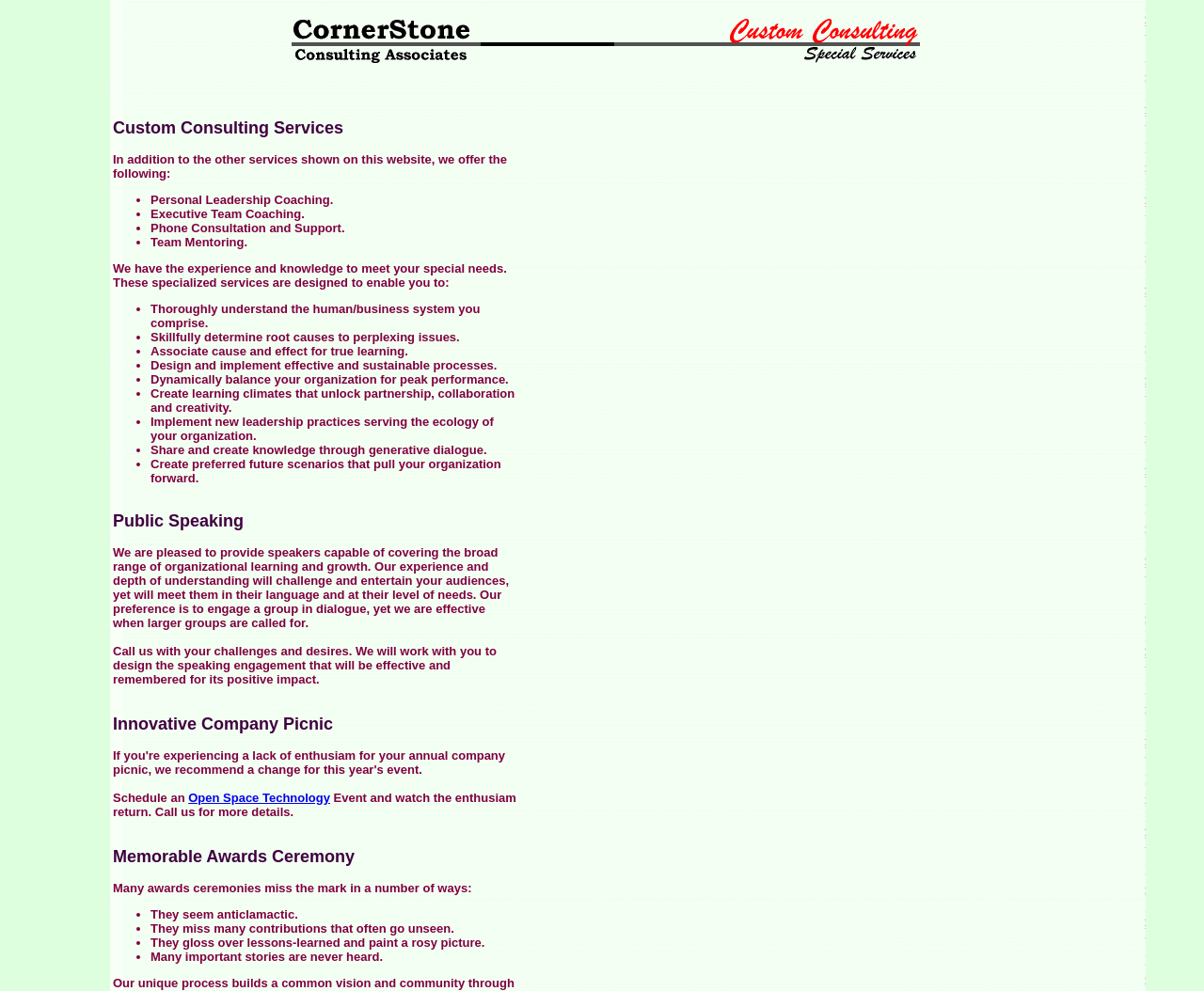Generate a comprehensive description of the webpage content.

The webpage is about CornerStone Consulting Associates, a learning organization that offers custom consulting services. At the top of the page, there are two images: the company logo and an "Additional Services Logo". Below these images, there is a list of services offered, including Personal Leadership Coaching, Executive Team Coaching, Phone Consultation and Support, and Team Mentoring.

The main content of the page is divided into sections, each describing a specific service offered by the company. The first section explains that the company has the experience and knowledge to meet special needs, and lists several benefits of their services, including understanding the human/business system, determining root causes of issues, and designing effective processes.

The next section is about Public Speaking, where the company offers speakers who can cover a broad range of organizational learning and growth topics. The text explains that their speakers can engage audiences in dialogue and are effective in larger groups.

Following this, there is a section about Innovative Company Picnics, where the company offers to design an event that will bring back enthusiasm. There is also a link to Open Space Technology, which is related to event planning.

The next section is about Memorable Awards Ceremonies, where the company explains that many awards ceremonies miss the mark in several ways, including being anticlimactic, missing unseen contributions, glossing over lessons-learned, and not sharing important stories.